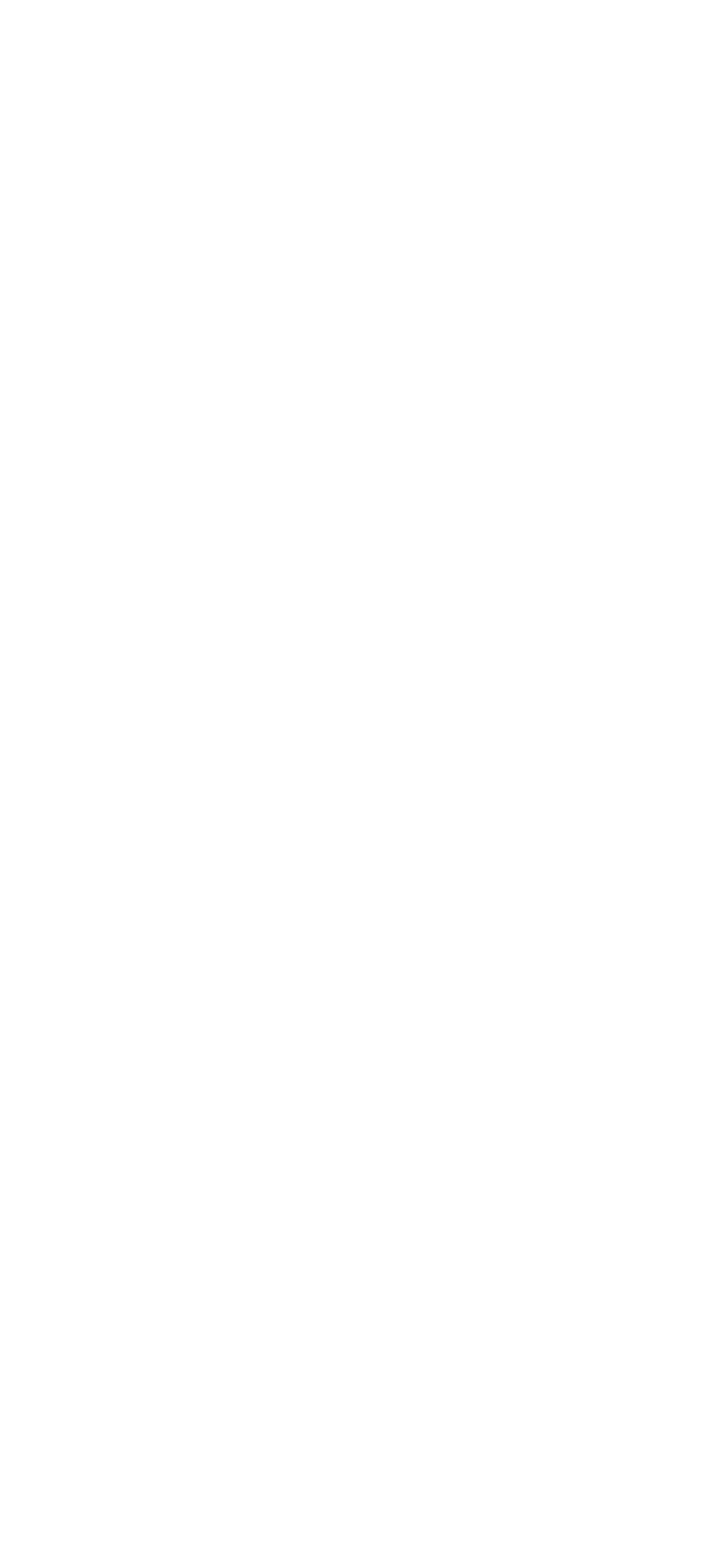Using the given description, provide the bounding box coordinates formatted as (top-left x, top-left y, bottom-right x, bottom-right y), with all values being floating point numbers between 0 and 1. Description: Keep me updated

[0.038, 0.671, 0.962, 0.714]